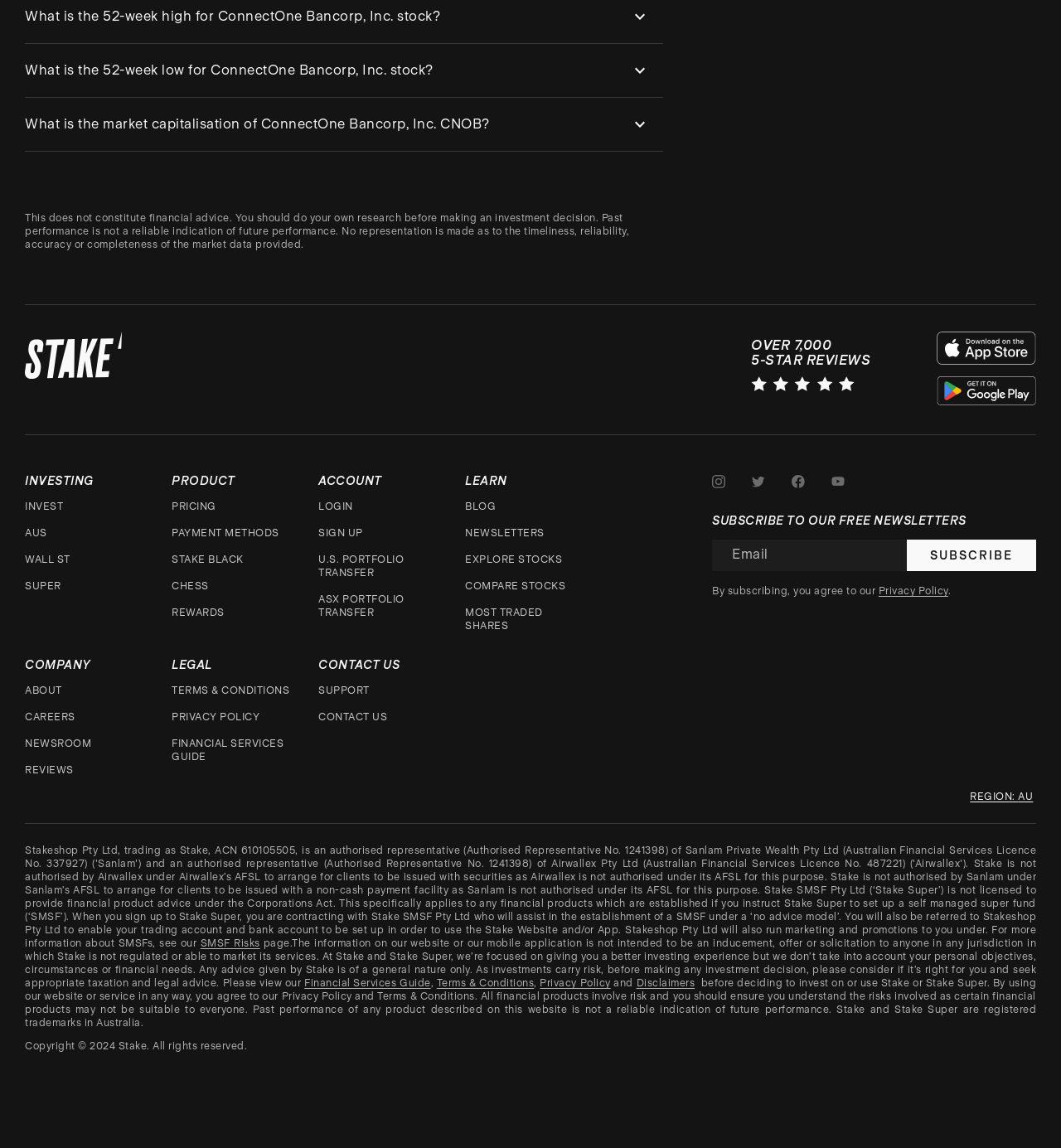Please find the bounding box coordinates for the clickable element needed to perform this instruction: "Click on the 'REGION: AU' link".

[0.914, 0.688, 0.977, 0.699]